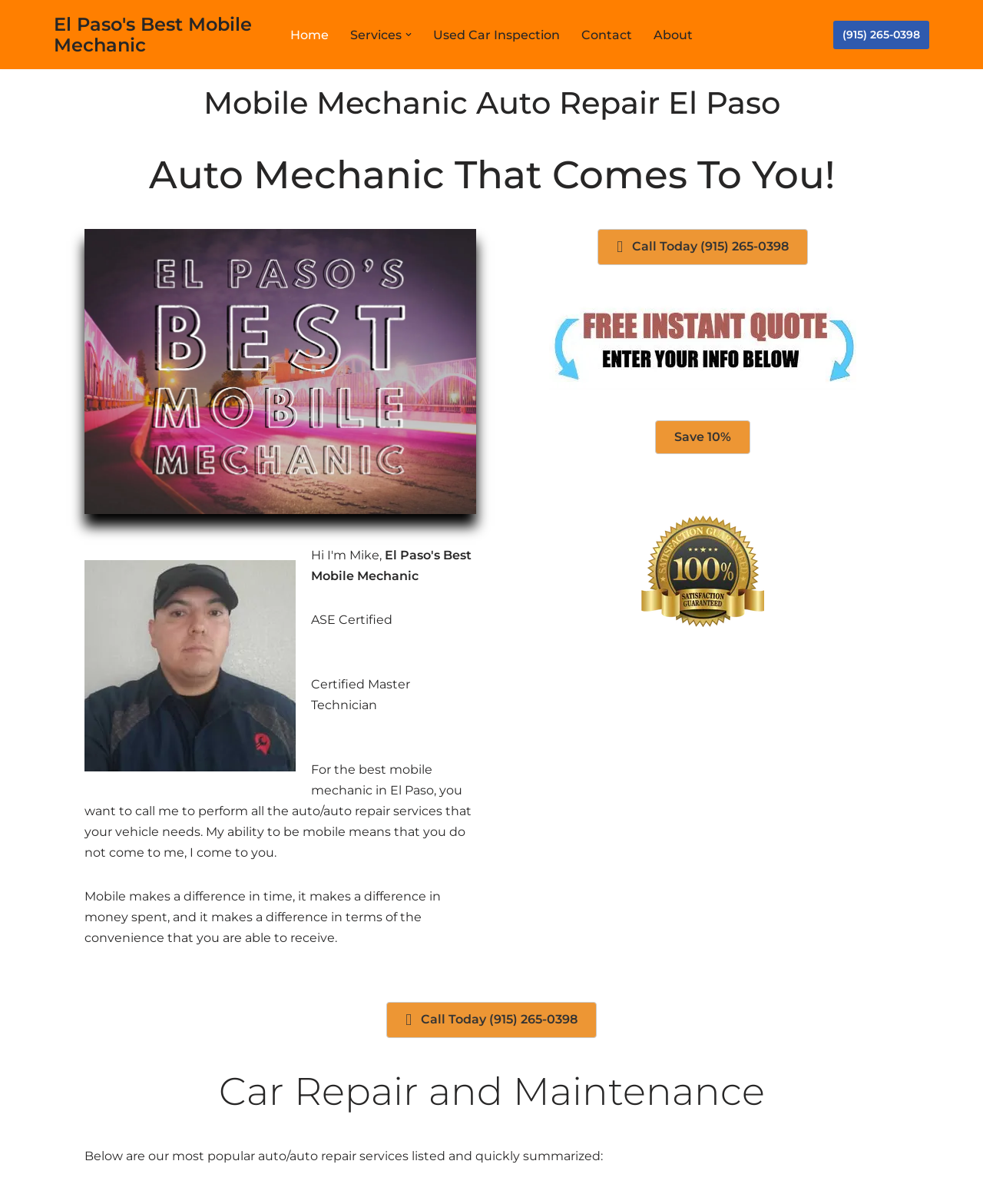How can you get a discount on the mobile mechanic's services?
Provide a detailed and well-explained answer to the question.

I found this information by looking at the link element with the text 'Save 10%' which is located near the middle of the webpage, suggesting that there is a discount available.